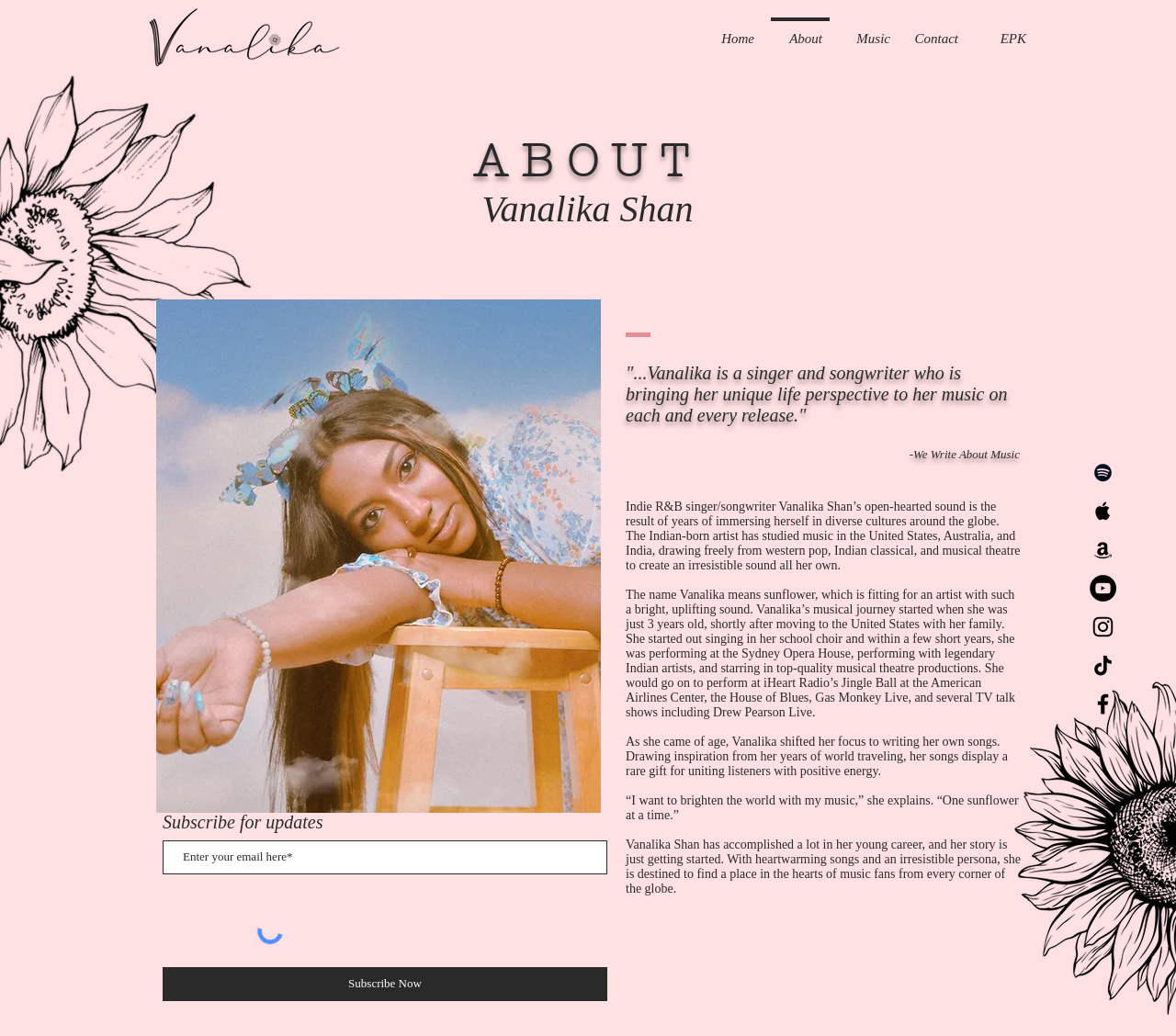What is the purpose of Vanalika's music?
Please give a detailed and elaborate answer to the question.

As stated in the webpage text '“I want to brighten the world with my music,” she explains. “One sunflower at a time.”', Vanalika's goal is to brighten the world with her music.